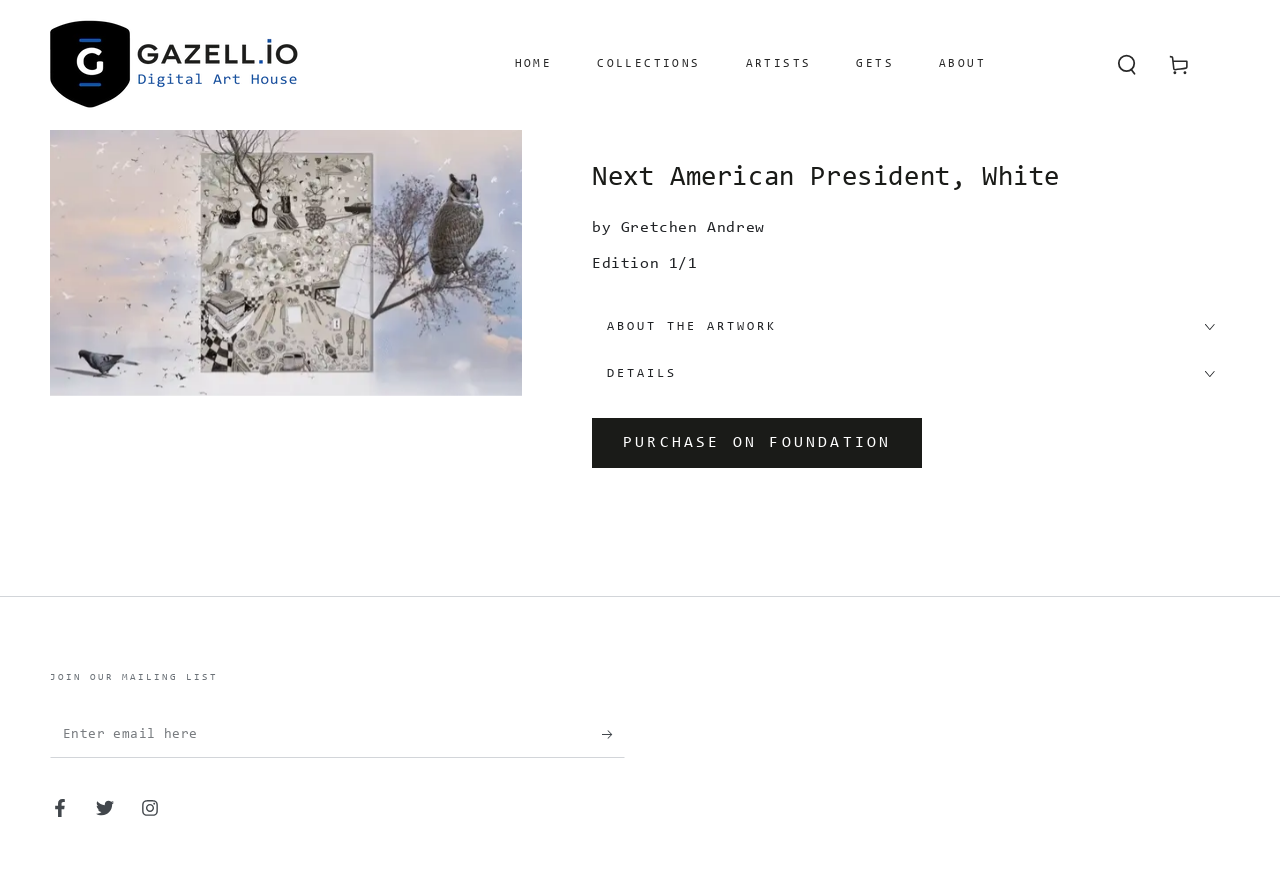Find the bounding box coordinates of the area to click in order to follow the instruction: "read the article".

None